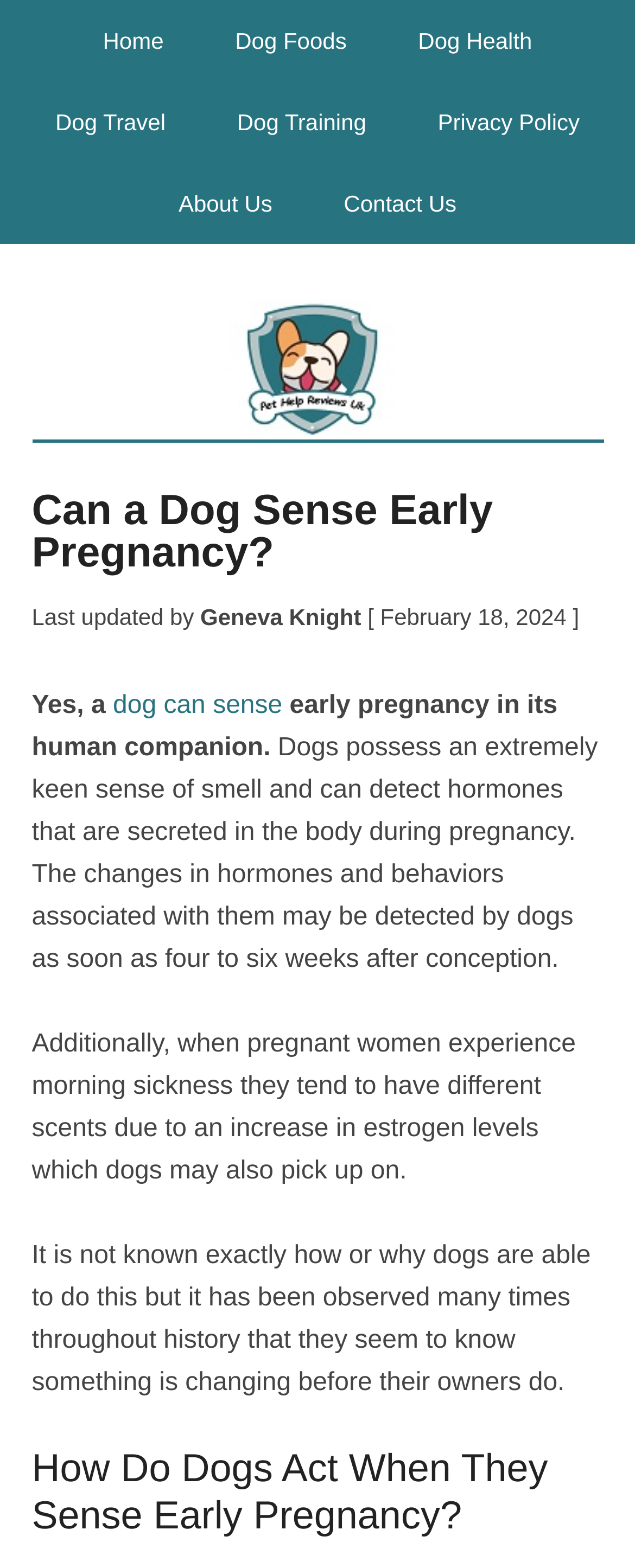Extract the main heading from the webpage content.

Can a Dog Sense Early Pregnancy?